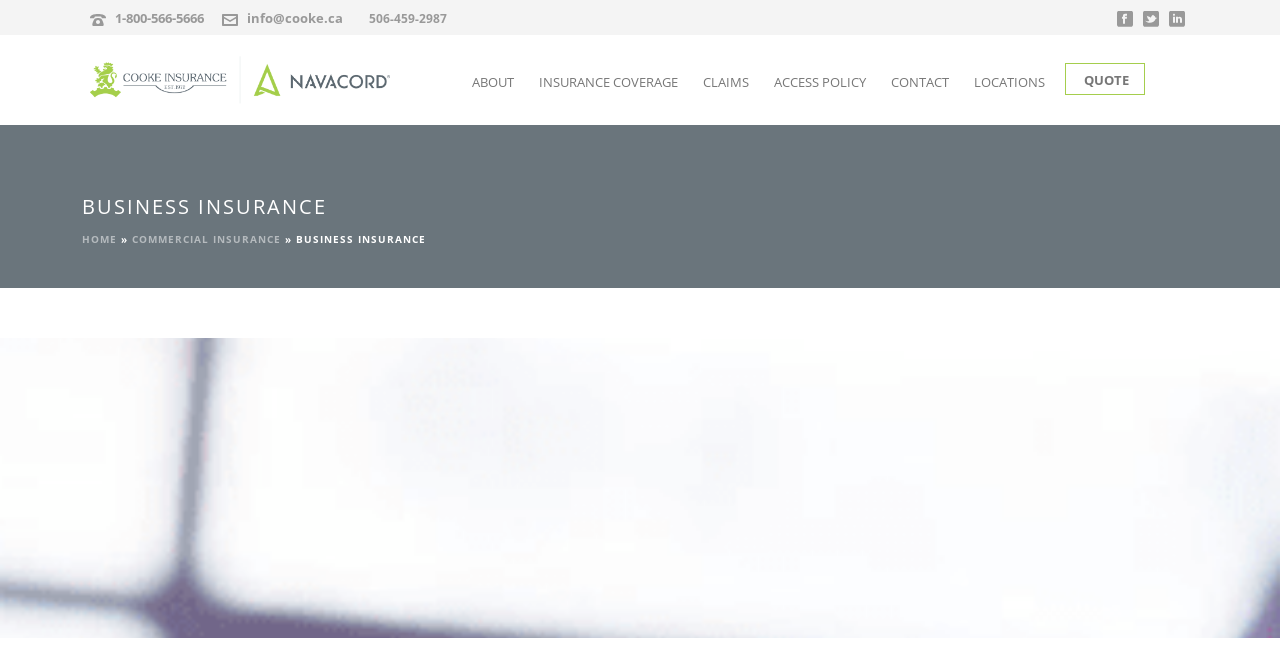Offer a thorough description of the webpage.

The webpage is about Business Insurance provided by Cooke Insurance. At the top left, there is a small image, followed by a phone number "1-800-566-5666" and an email address "info@cooke.ca". Another phone number "506-459-2987" is located to the right of the email address. 

On the top right, there are three social media links, each accompanied by a small image. Below these links, there is a navigation menu with seven items: "ABOUT", "INSURANCE COVERAGE", "CLAIMS", "ACCESS POLICY", "CONTACT", "LOCATIONS", and "QUOTE". Each of these menu items has a dropdown menu.

The main content of the webpage is headed by a large title "BUSINESS INSURANCE" in the middle of the page. Below the title, there is a secondary navigation menu with three items: "HOME", "COMMERCIAL INSURANCE", and another "BUSINESS INSURANCE" item. The "HOME" item is on the left, and the "COMMERCIAL INSURANCE" item is on the right, with a "»" symbol in between.